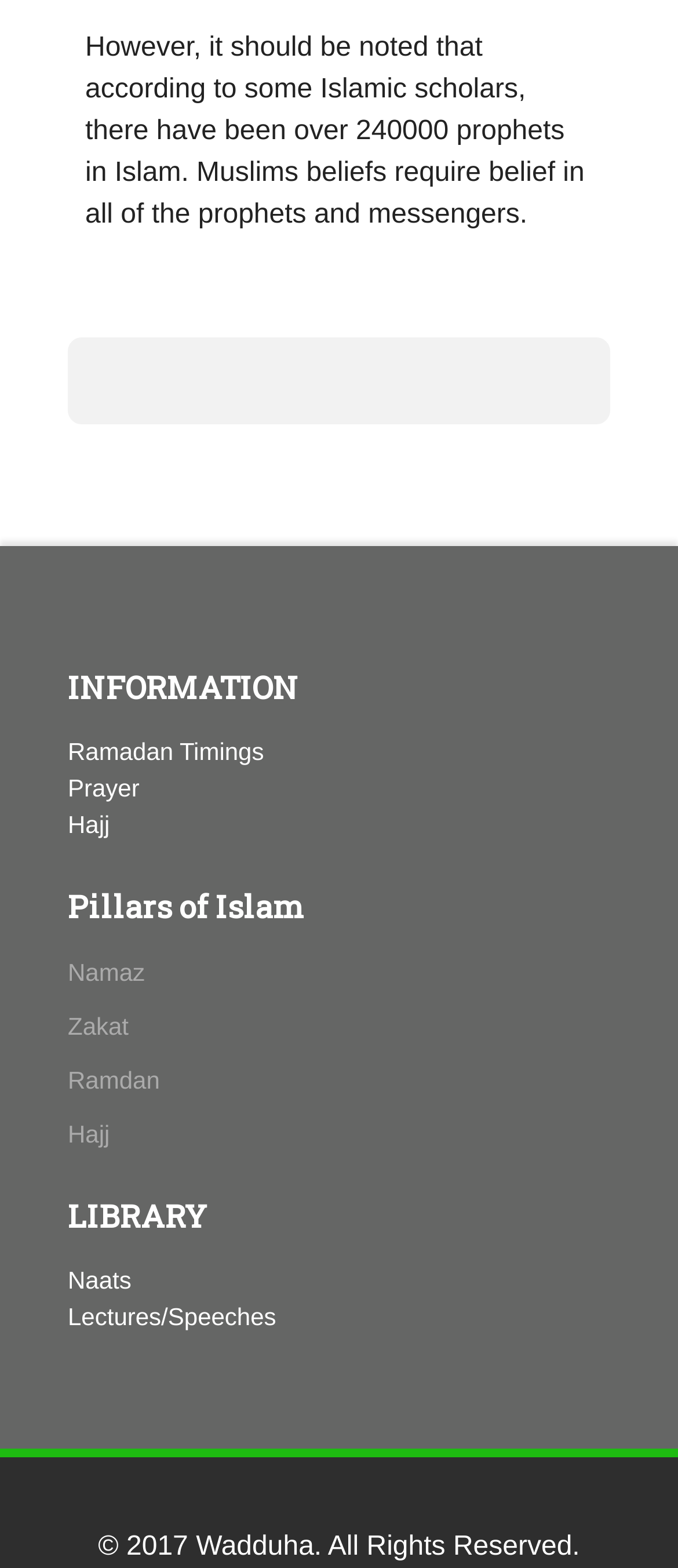Answer the following query with a single word or phrase:
How many links are under the 'INFORMATION' heading?

5